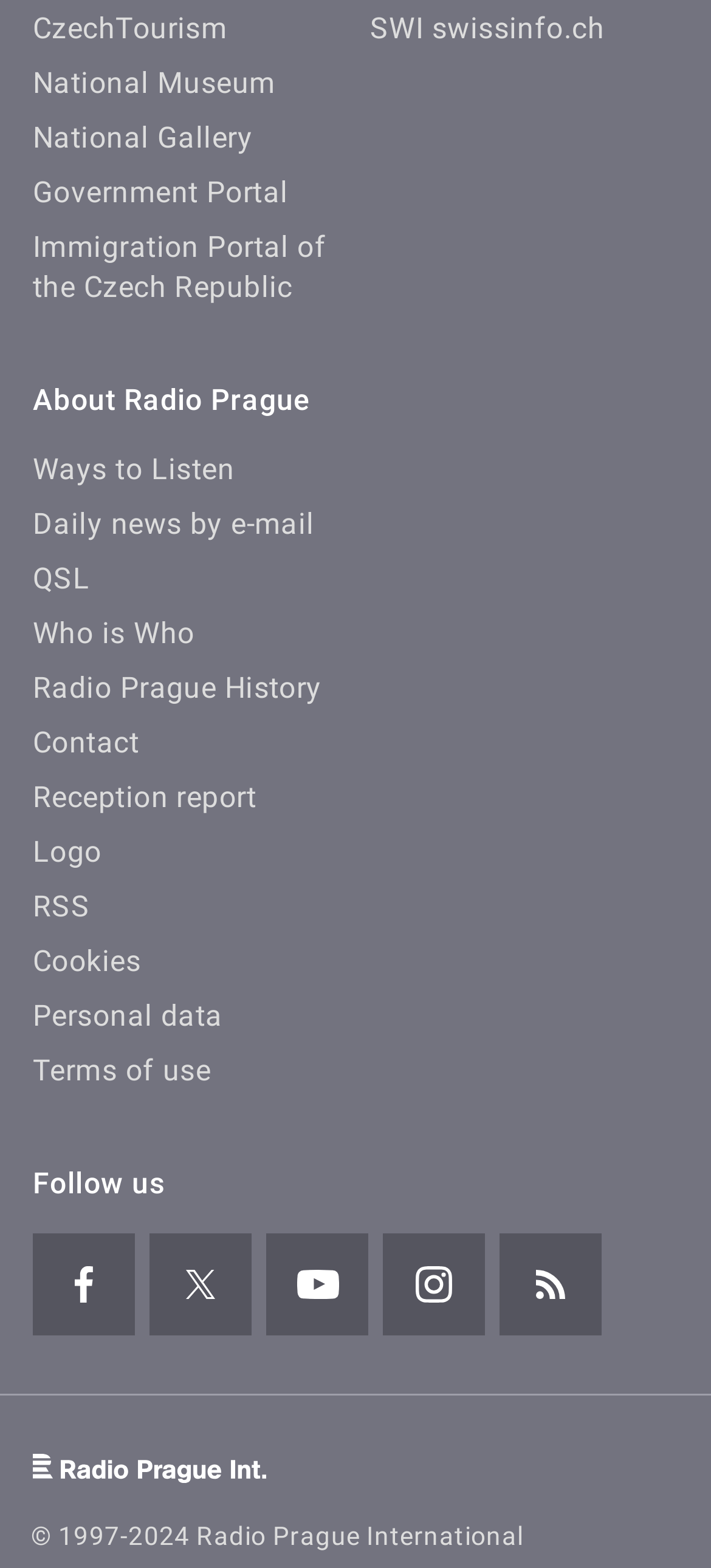Please respond in a single word or phrase: 
What is the copyright year range?

1997-2024